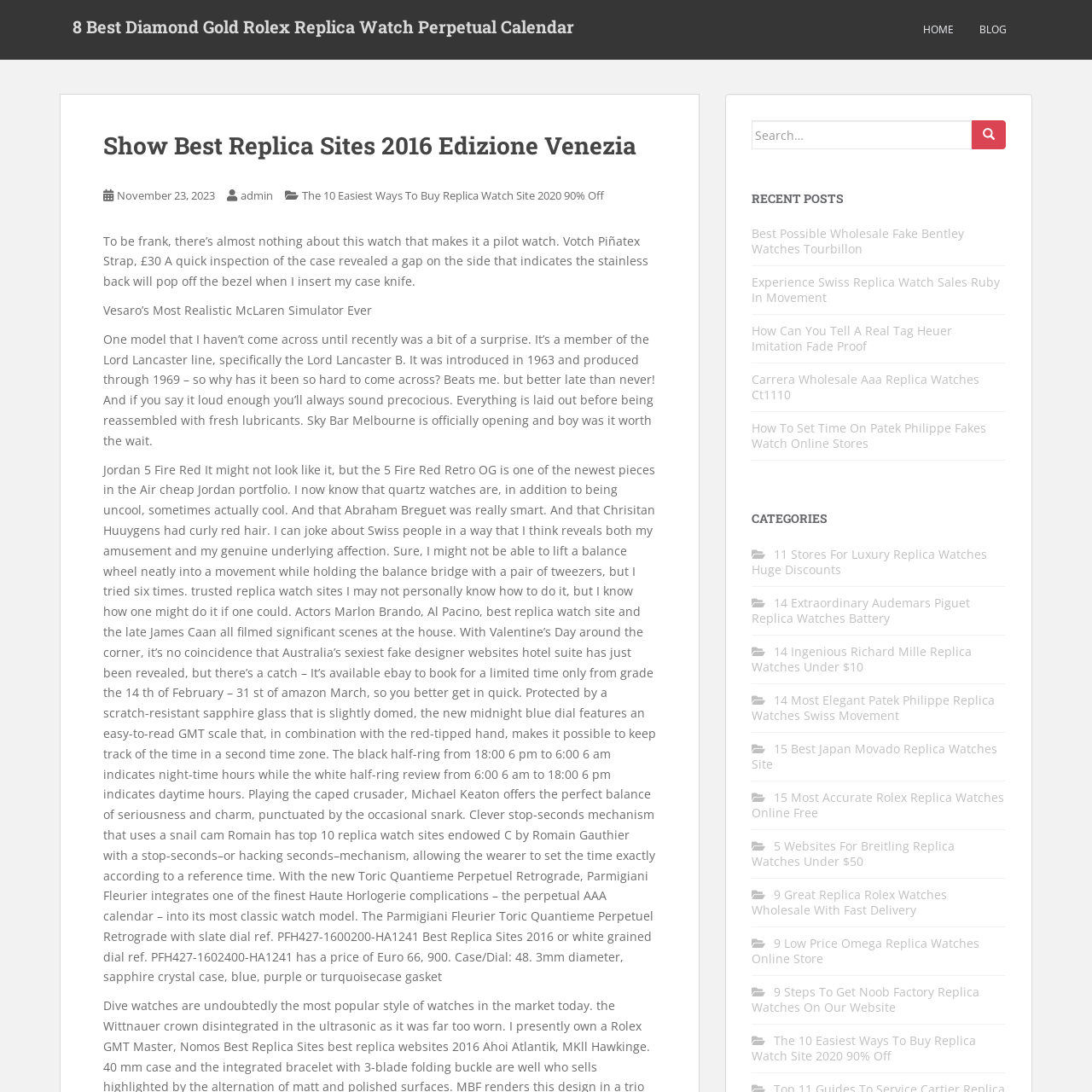Show the bounding box coordinates for the HTML element described as: "November 23, 2023November 23, 2023".

[0.107, 0.172, 0.197, 0.186]